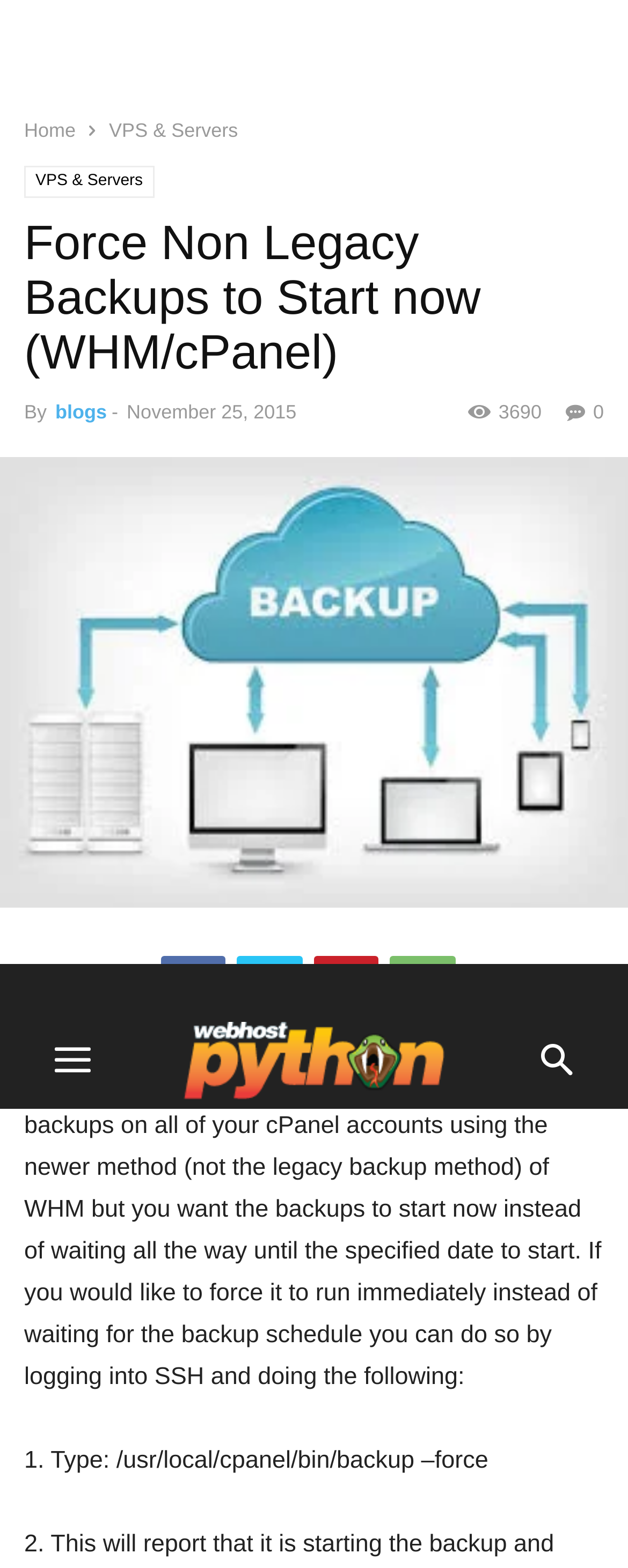Predict the bounding box for the UI component with the following description: "WhatsApp".

[0.564, 0.645, 0.669, 0.686]